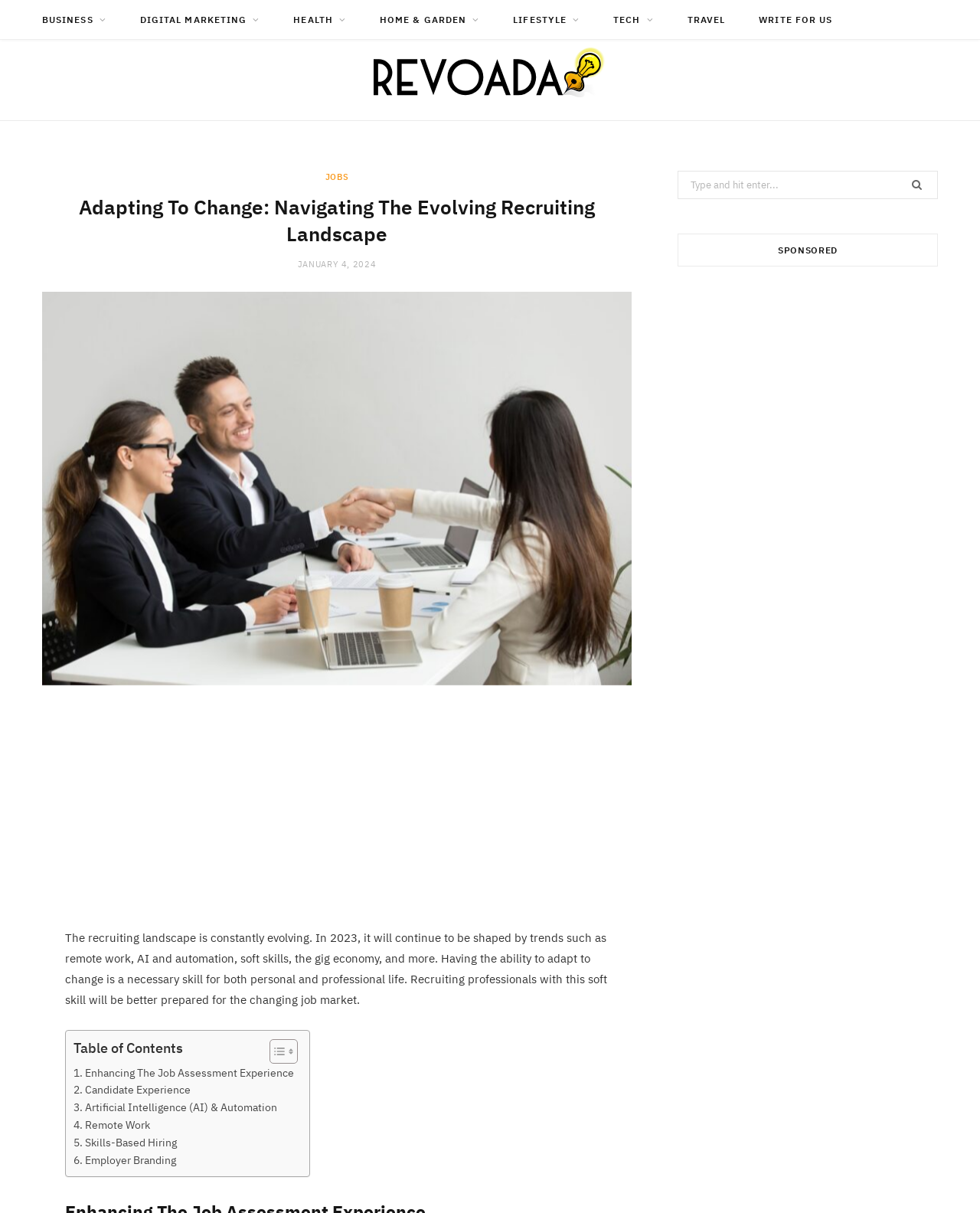Generate a thorough caption that explains the contents of the webpage.

The webpage is about navigating the evolving recruiting landscape, with a focus on adapting to change in the job market. At the top, there are seven links to different categories: BUSINESS, DIGITAL MARKETING, HEALTH, HOME & GARDEN, LIFESTYLE, TECH, and TRAVEL, followed by a link to WRITE FOR US. Below these links, there is a logo of Revoada, which is an image with the text "Revoada" on it.

On the left side, there is a header section with a link to JOBS and a heading that reads "Adapting To Change: Navigating The Evolving Recruiting Landscape". Below this heading, there is a link to the date "JANUARY 4, 2024", and another link to the title of the article "Navigating The Evolving Recruiting Landscape", which is accompanied by an image.

The main content of the webpage starts with a paragraph of text that discusses the importance of adapting to change in the recruiting landscape. This is followed by an advertisement iframe.

Below the advertisement, there is a table of contents section with links to different sections of the article, including "Enhancing The Job Assessment Experience", "Candidate Experience", "Artificial Intelligence (AI) & Automation", "Remote Work", "Skills-Based Hiring", and "Employer Branding".

On the right side, there is a search box with a button and a heading that reads "SPONSORED". Below the search box, there is another advertisement iframe.

Overall, the webpage has a clean layout with clear headings and concise text, making it easy to navigate and read.